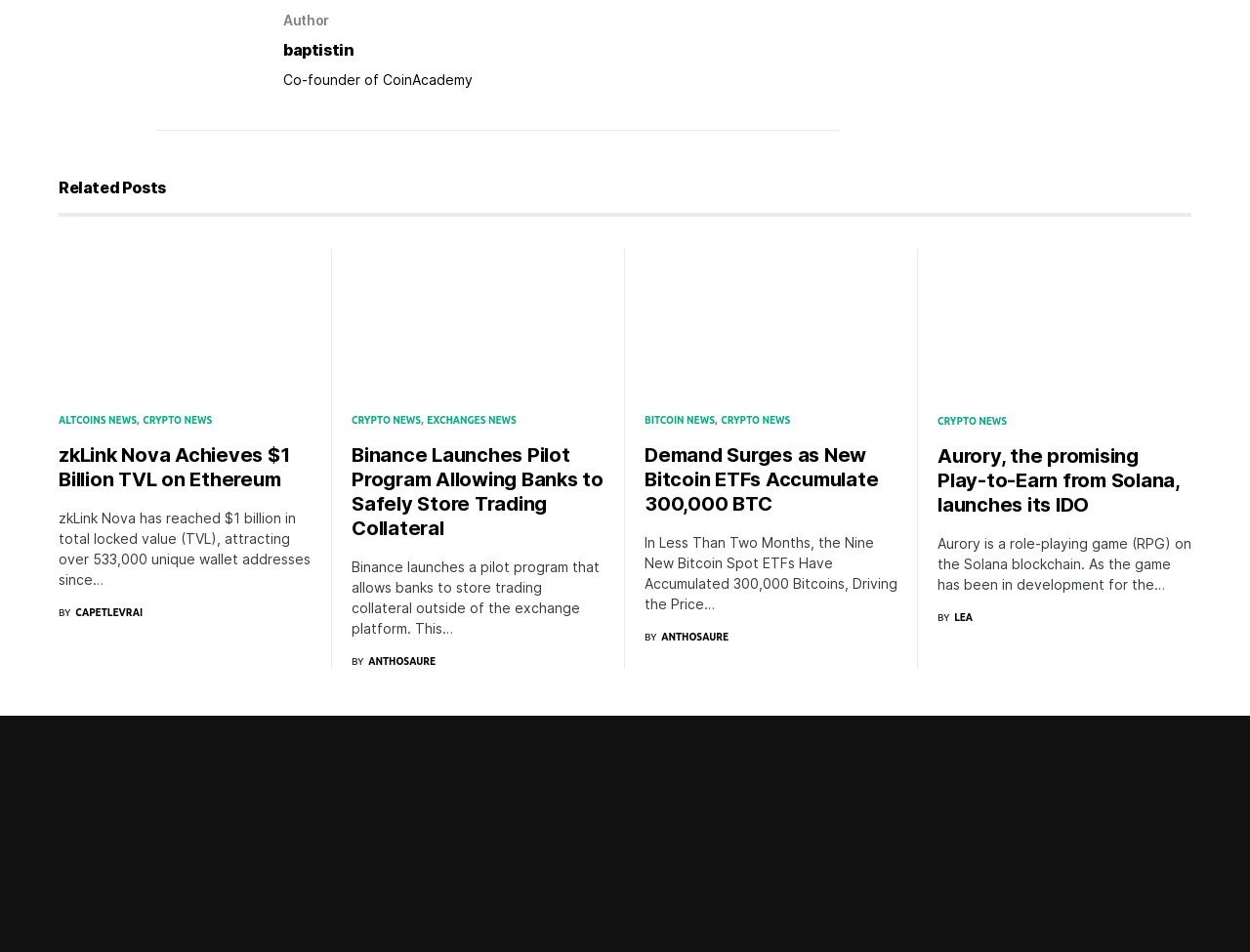Provide the bounding box coordinates for the area that should be clicked to complete the instruction: "Read more about 'zkLink Nova Achieves $1 Billion TVL on Ethereum'".

[0.047, 0.466, 0.249, 0.517]